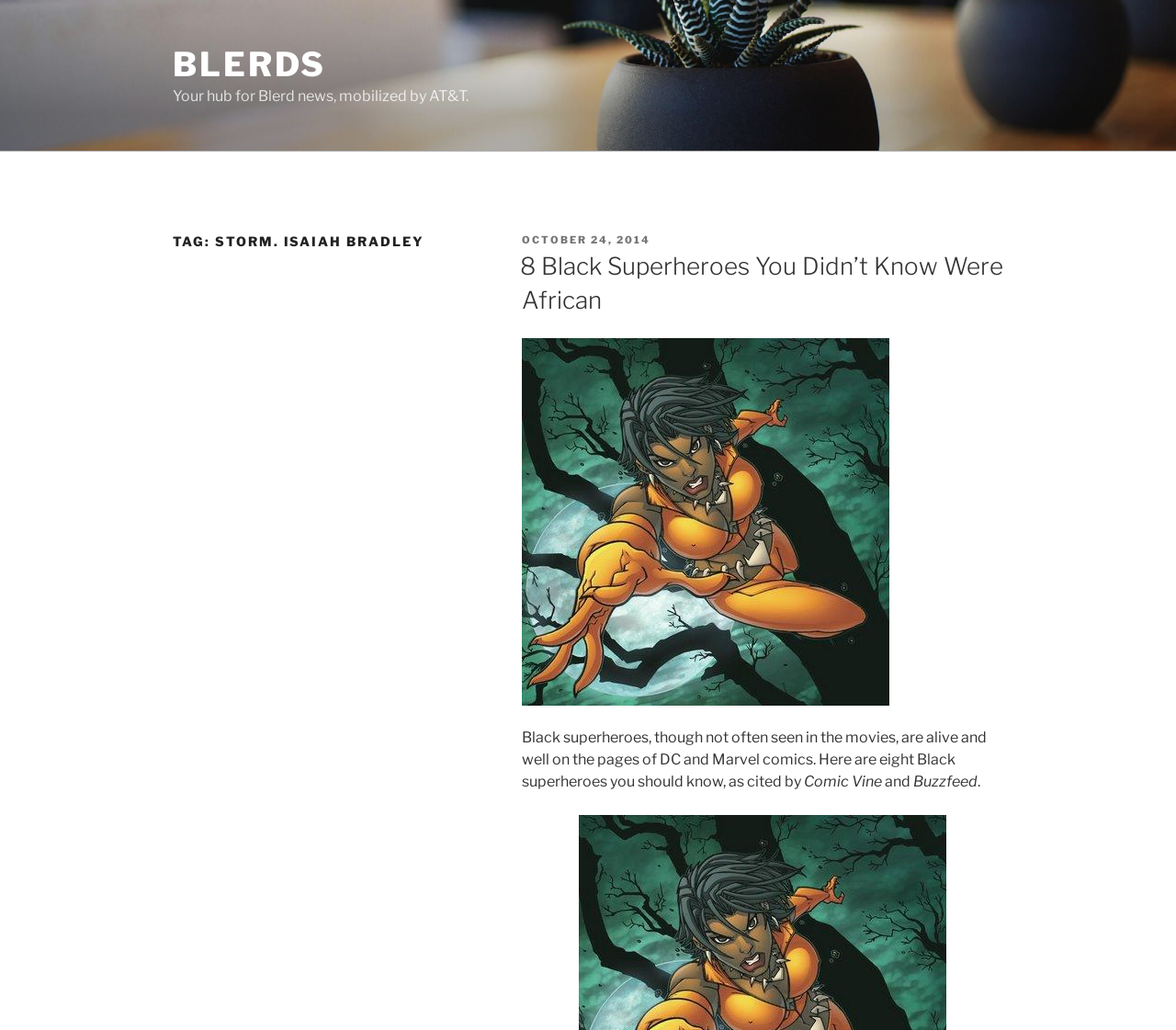What is the name of the hub for Blerd news?
From the image, provide a succinct answer in one word or a short phrase.

Your hub for Blerd news